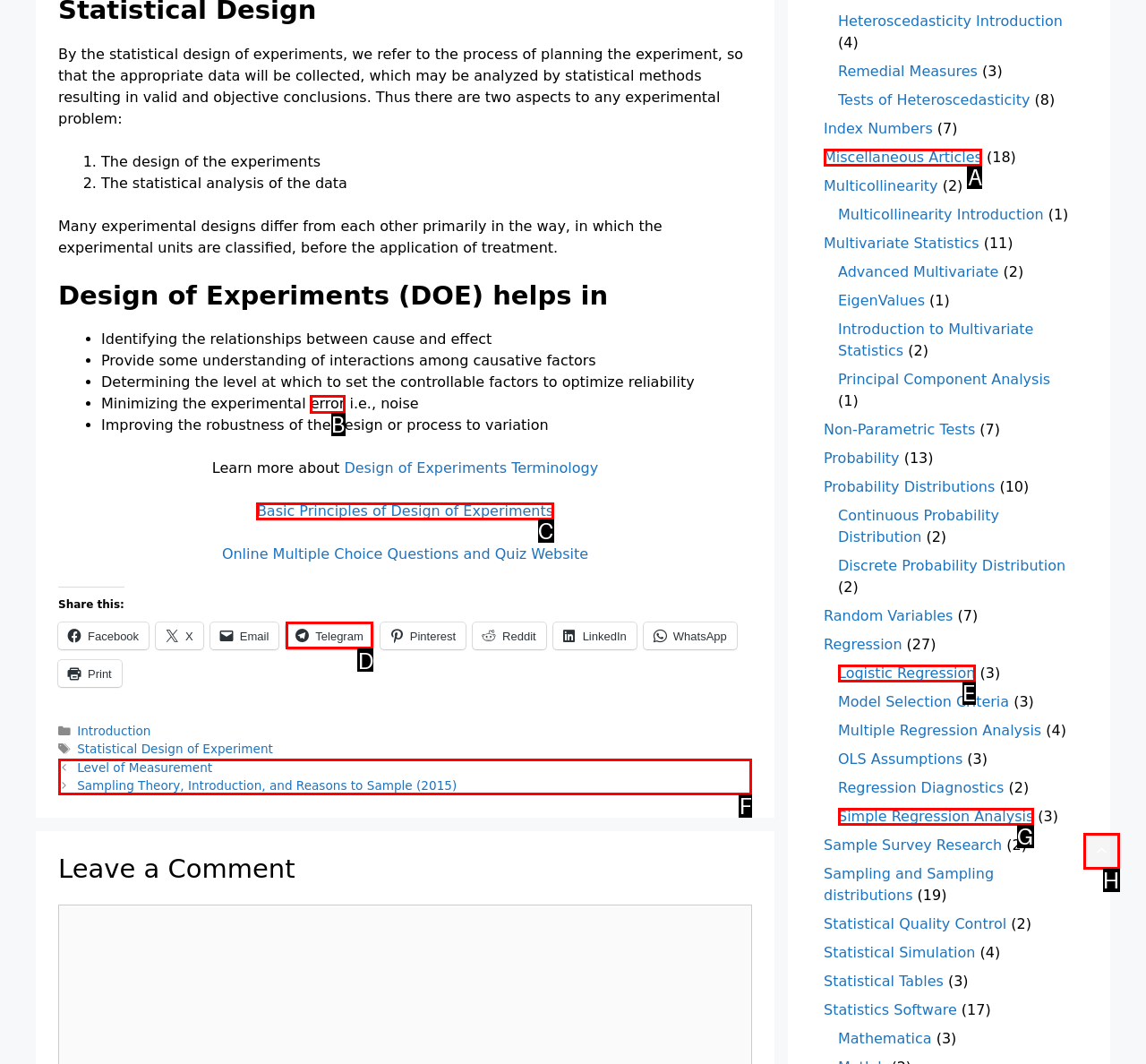Point out which HTML element you should click to fulfill the task: Check posts.
Provide the option's letter from the given choices.

F